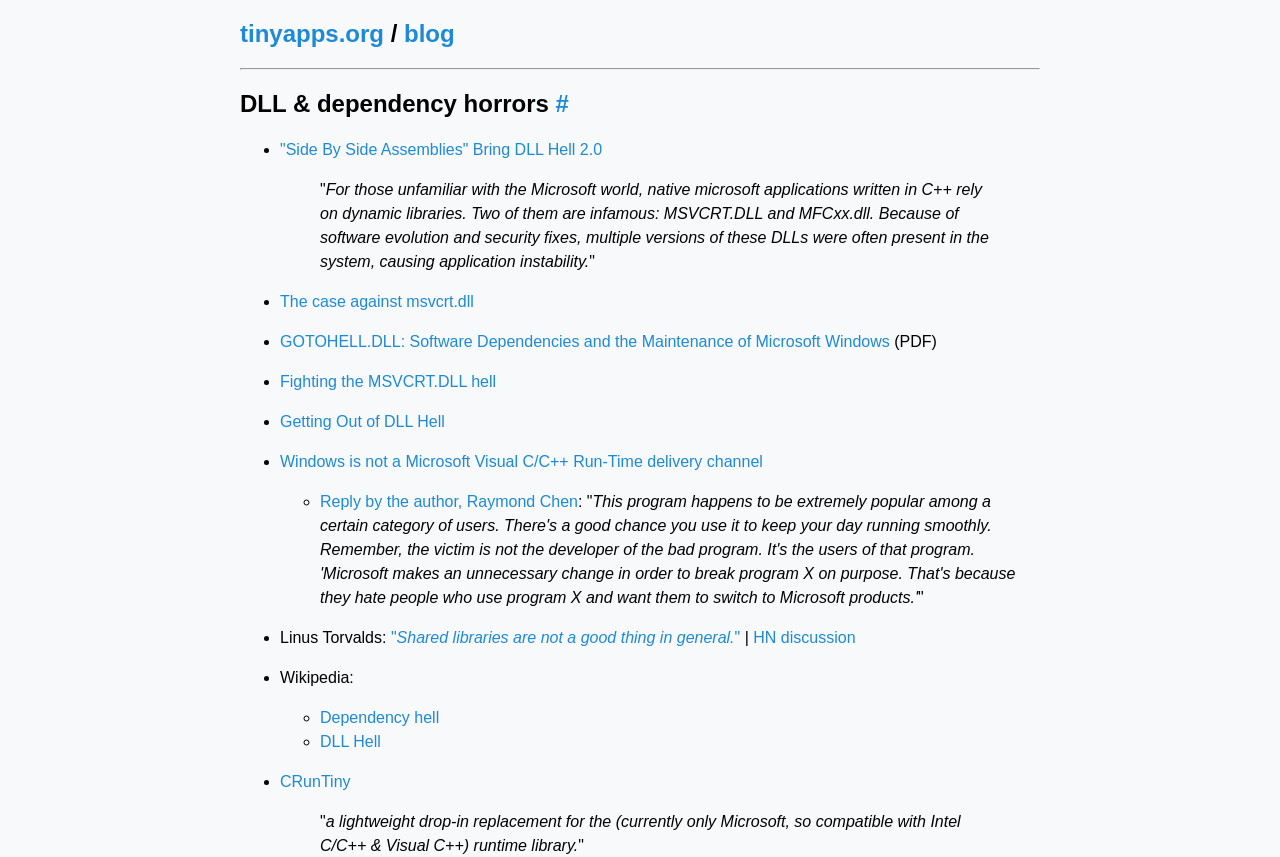Highlight the bounding box of the UI element that corresponds to this description: "The case against msvcrt.dll".

[0.219, 0.342, 0.37, 0.362]